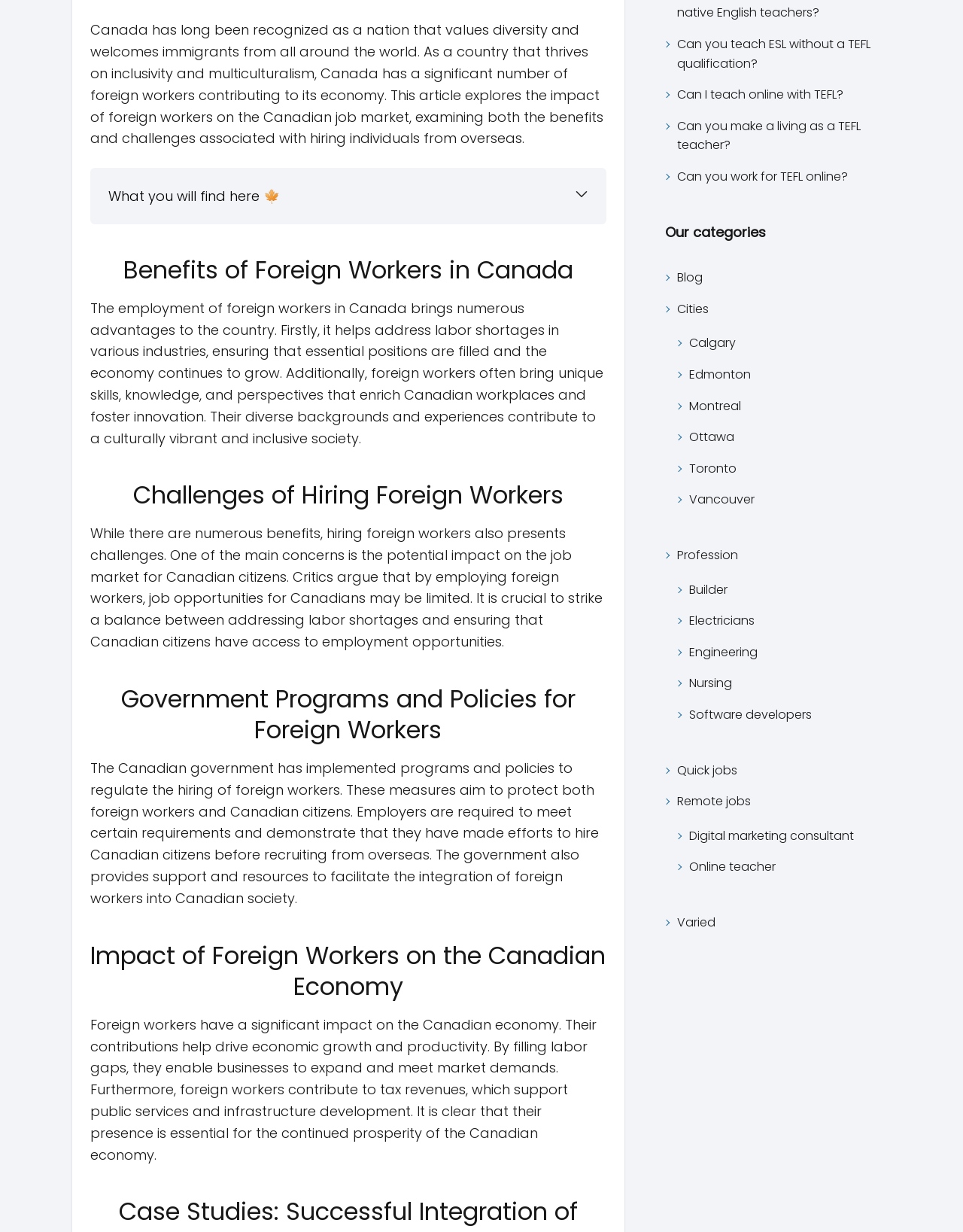Given the element description: "Builder", predict the bounding box coordinates of this UI element. The coordinates must be four float numbers between 0 and 1, given as [left, top, right, bottom].

[0.716, 0.471, 0.755, 0.486]